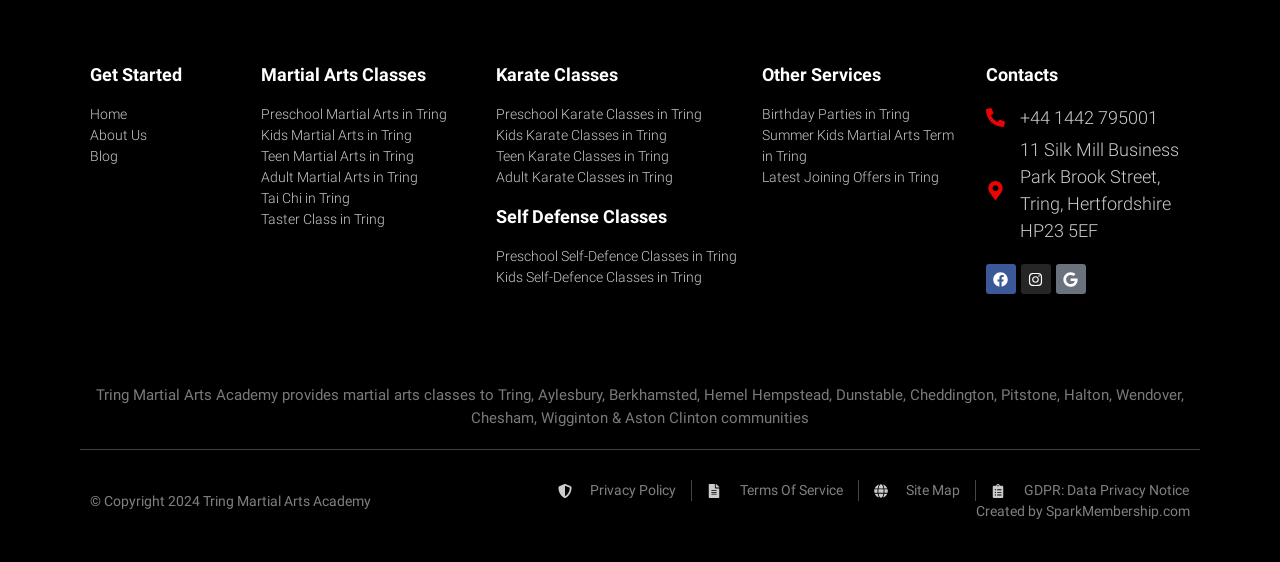Locate the bounding box coordinates of the clickable element to fulfill the following instruction: "View 'Preschool Martial Arts in Tring'". Provide the coordinates as four float numbers between 0 and 1 in the format [left, top, right, bottom].

[0.204, 0.185, 0.372, 0.223]